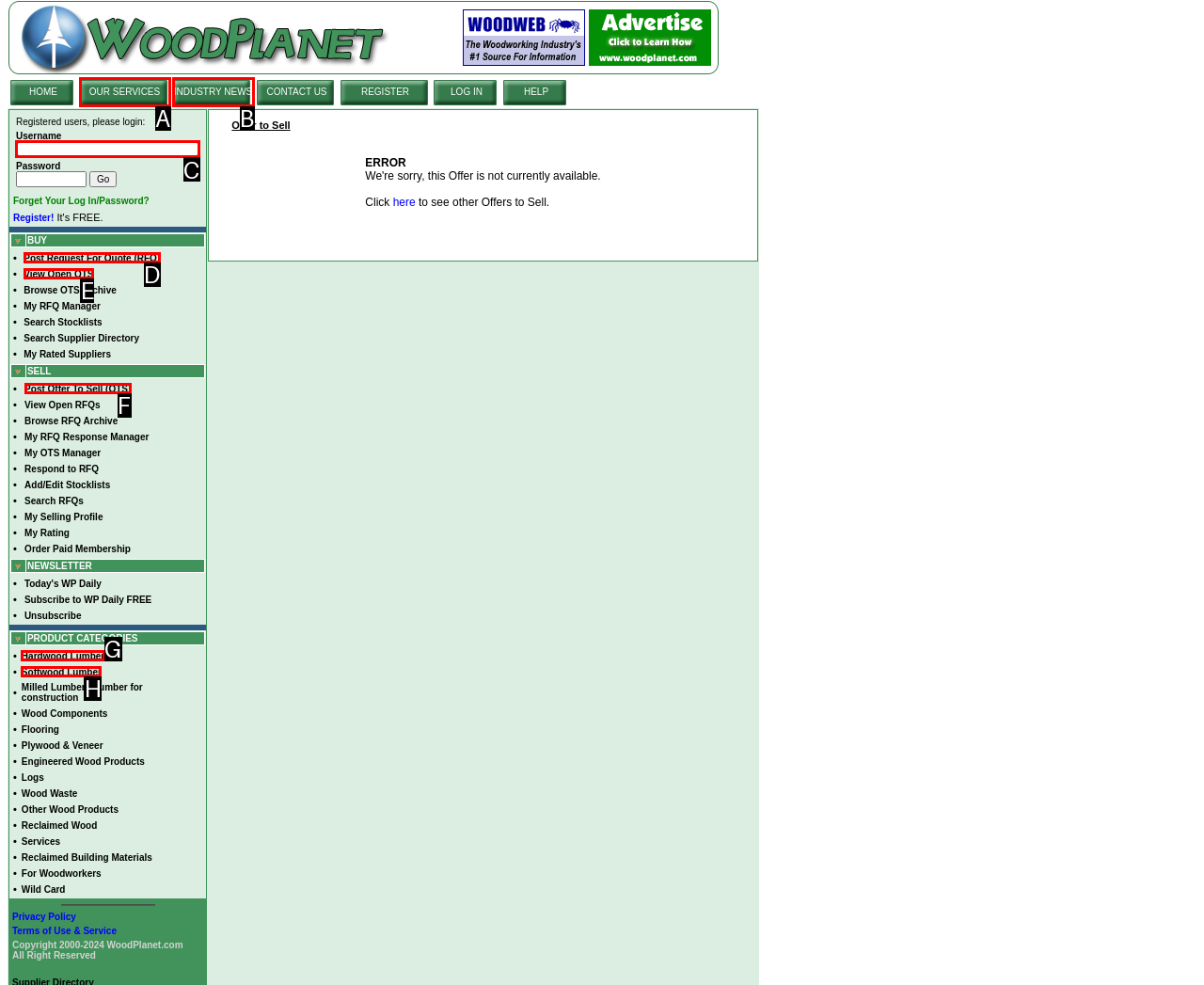To achieve the task: login, indicate the letter of the correct choice from the provided options.

C